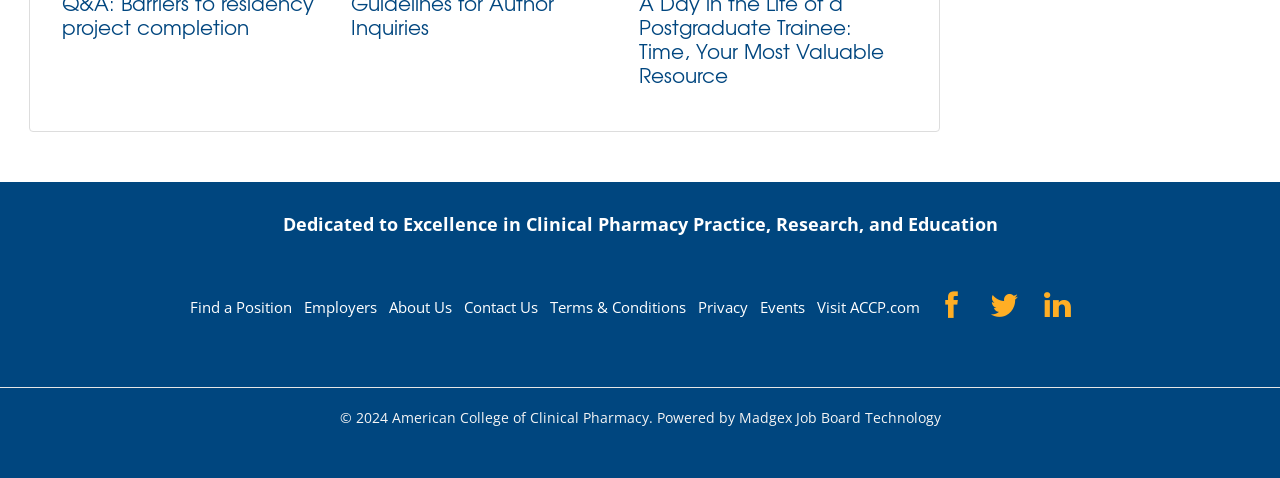Please answer the following question as detailed as possible based on the image: 
How many social media links are there?

I counted the number of social media links in the footer section, which are Facebook, Twitter, and LinkedIn, and found that there are three in total.